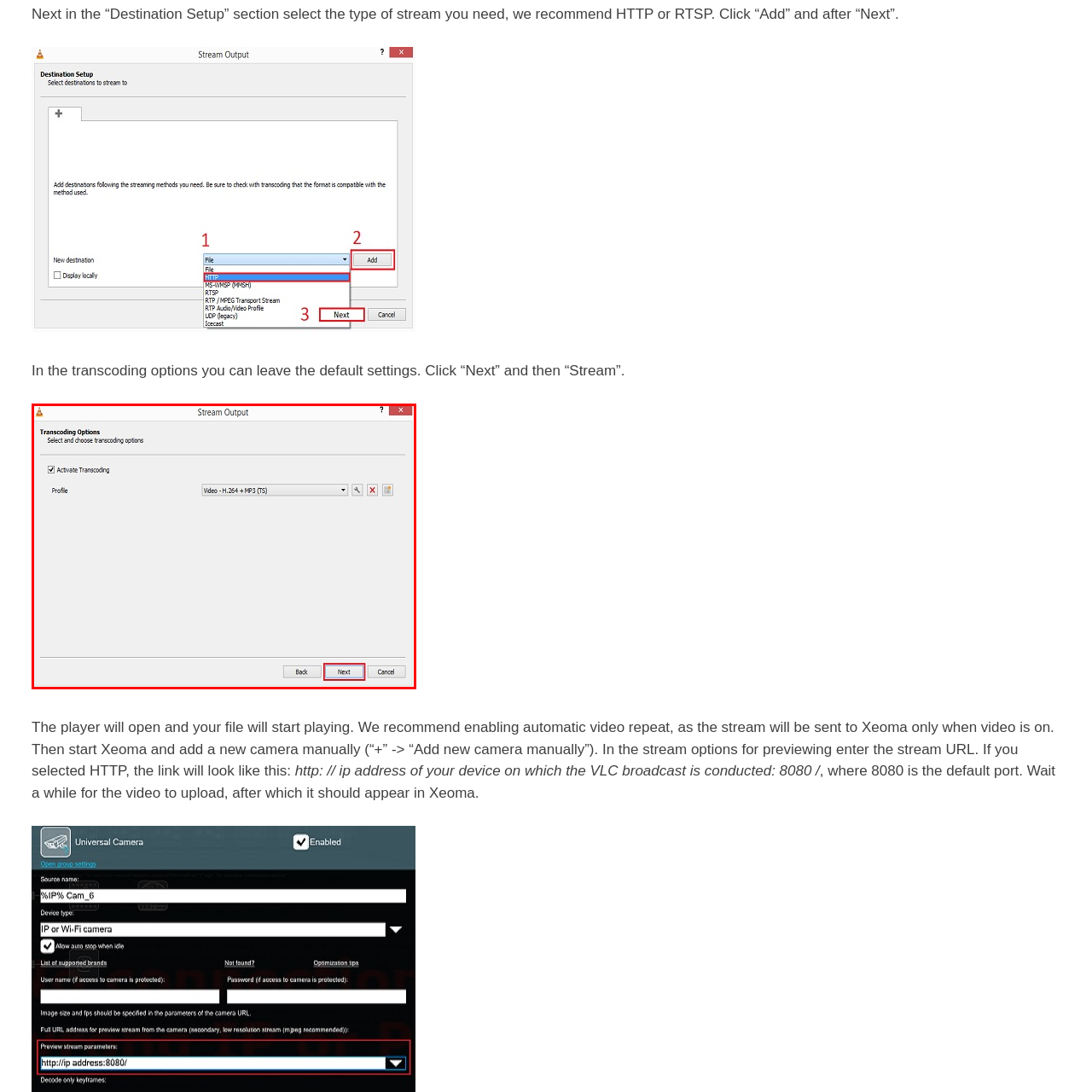What is the current selected profile for transcoding?
Examine the image highlighted by the red bounding box and provide a thorough and detailed answer based on your observations.

The current selected profile for transcoding is 'Video - H.264 + MP3 (TS)' as it is indicated by the dropdown menu in the caption, which defines the codecs used for transcoding.